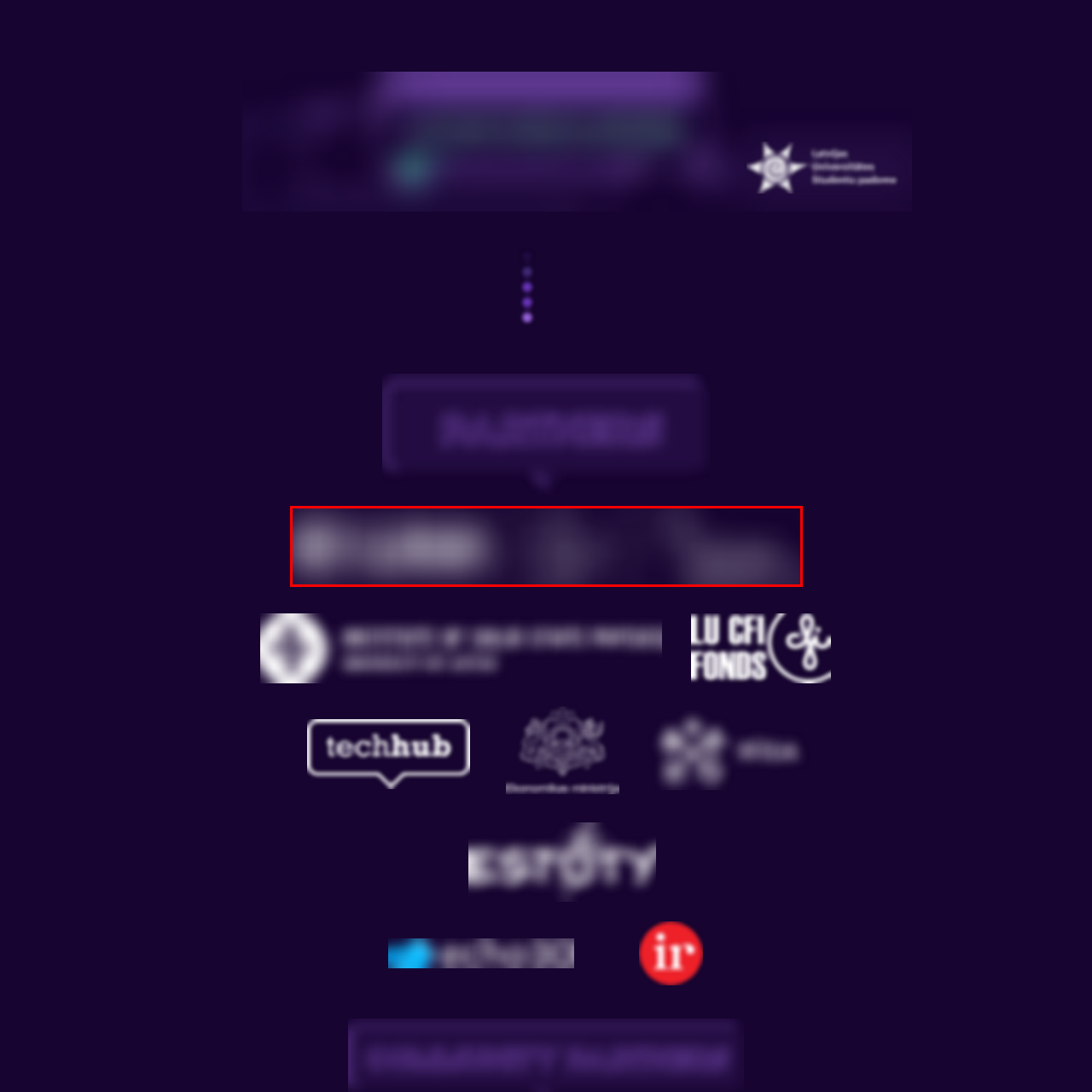Inspect the image bordered by the red bounding box and supply a comprehensive response to the upcoming question based on what you see in the image: What is the agency's mission?

The logo's design embodies professionalism and innovation, aligning with the agency's mission to promote economic growth and investment opportunities in Latvia, as stated in the caption.